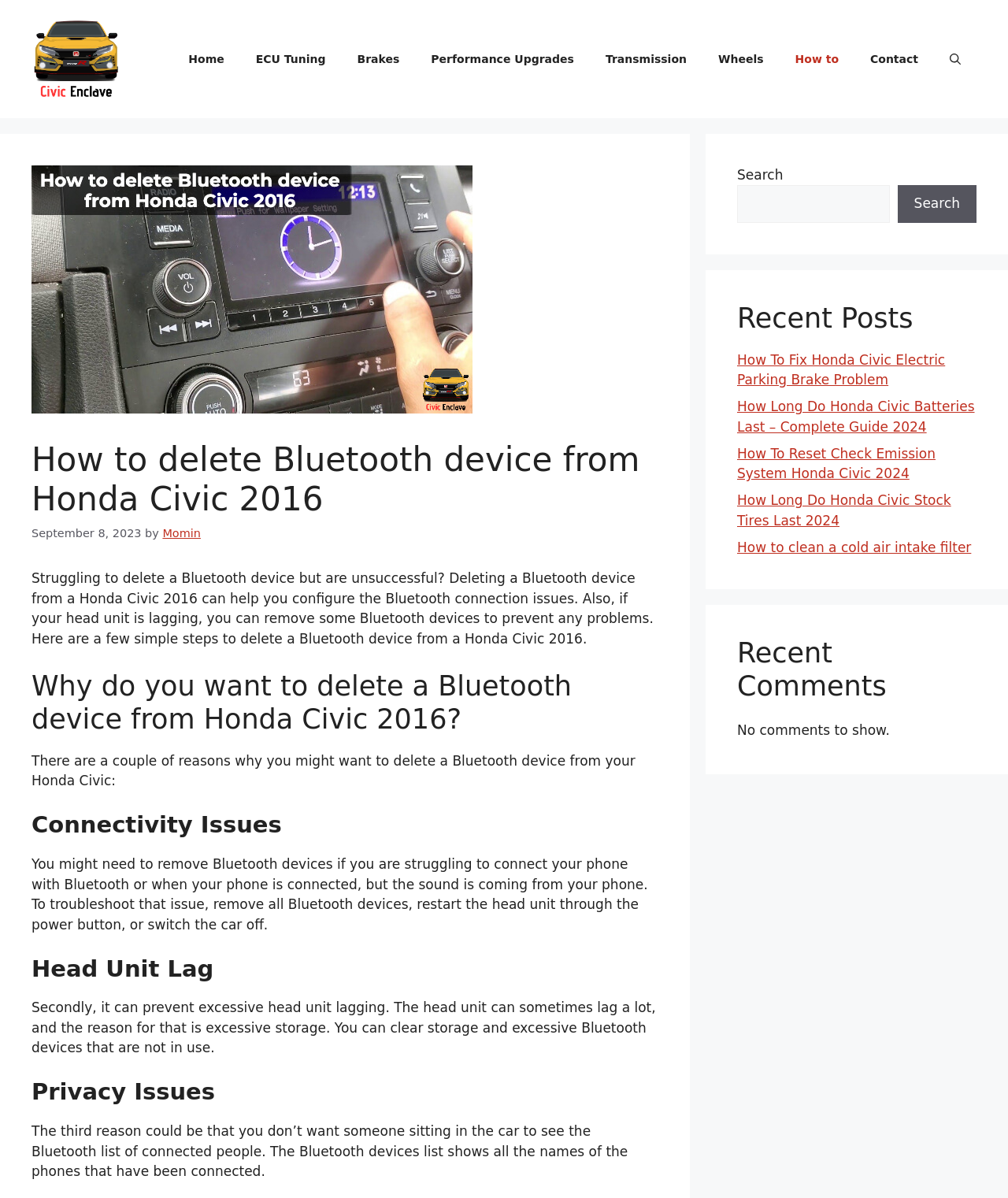For the following element description, predict the bounding box coordinates in the format (top-left x, top-left y, bottom-right x, bottom-right y). All values should be floating point numbers between 0 and 1. Description: parent_node: Search name="s"

[0.731, 0.155, 0.882, 0.186]